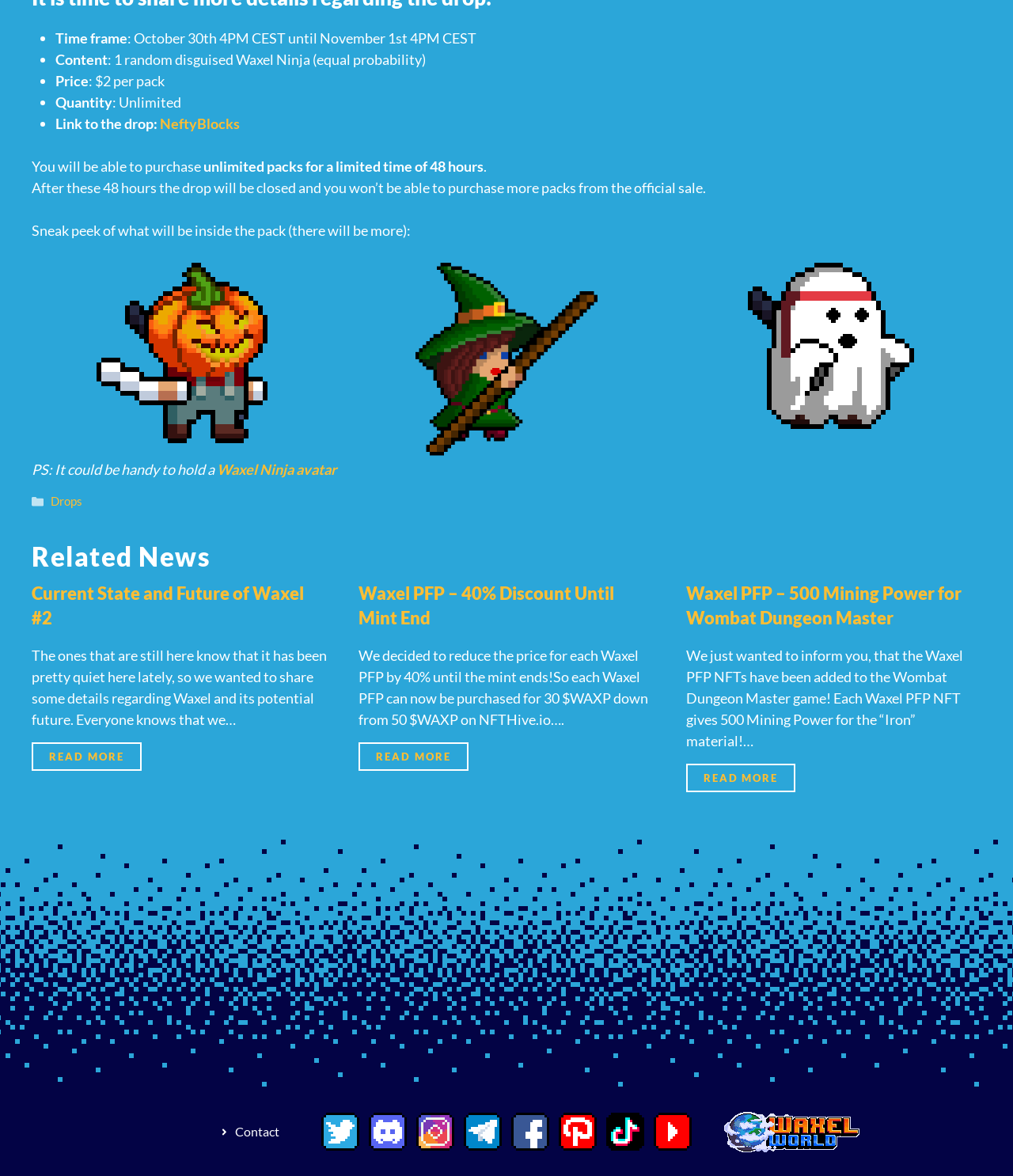From the screenshot, find the bounding box of the UI element matching this description: "YES". Supply the bounding box coordinates in the form [left, top, right, bottom], each a float between 0 and 1.

None